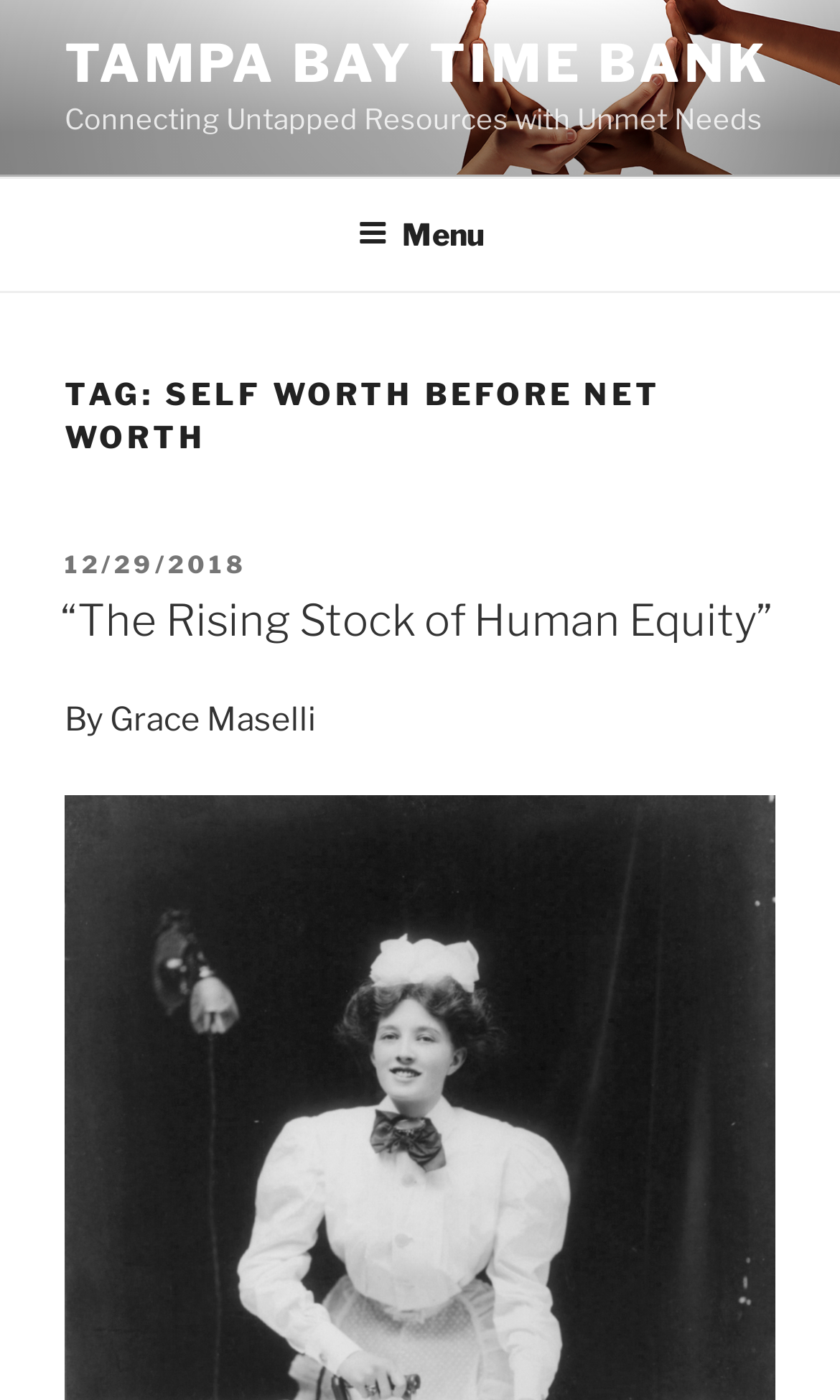Locate the bounding box of the UI element with the following description: "Tampa Bay Time Bank".

[0.077, 0.023, 0.917, 0.068]